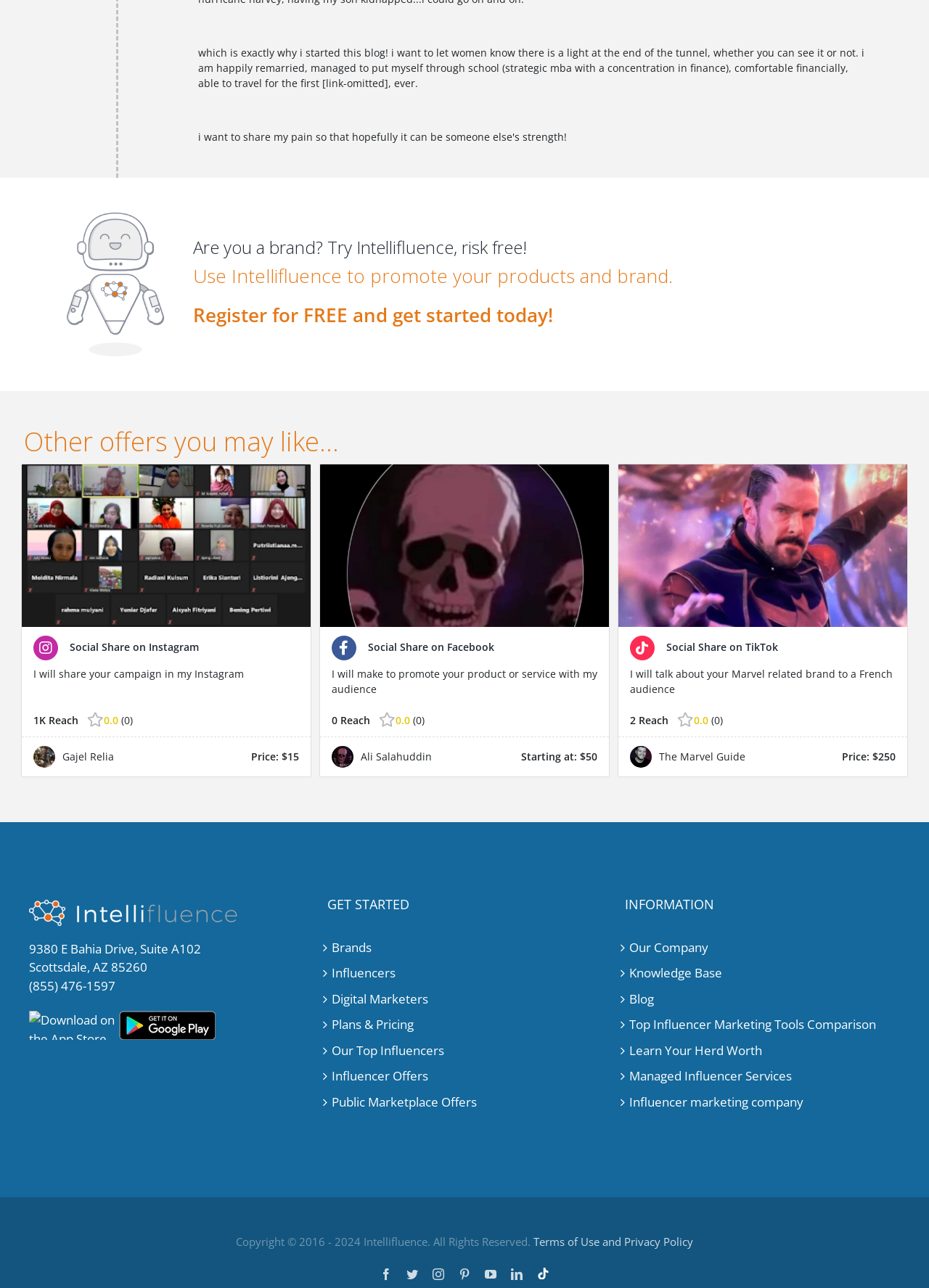Determine the bounding box of the UI element mentioned here: "Brands". The coordinates must be in the format [left, top, right, bottom] with values ranging from 0 to 1.

[0.357, 0.728, 0.644, 0.743]